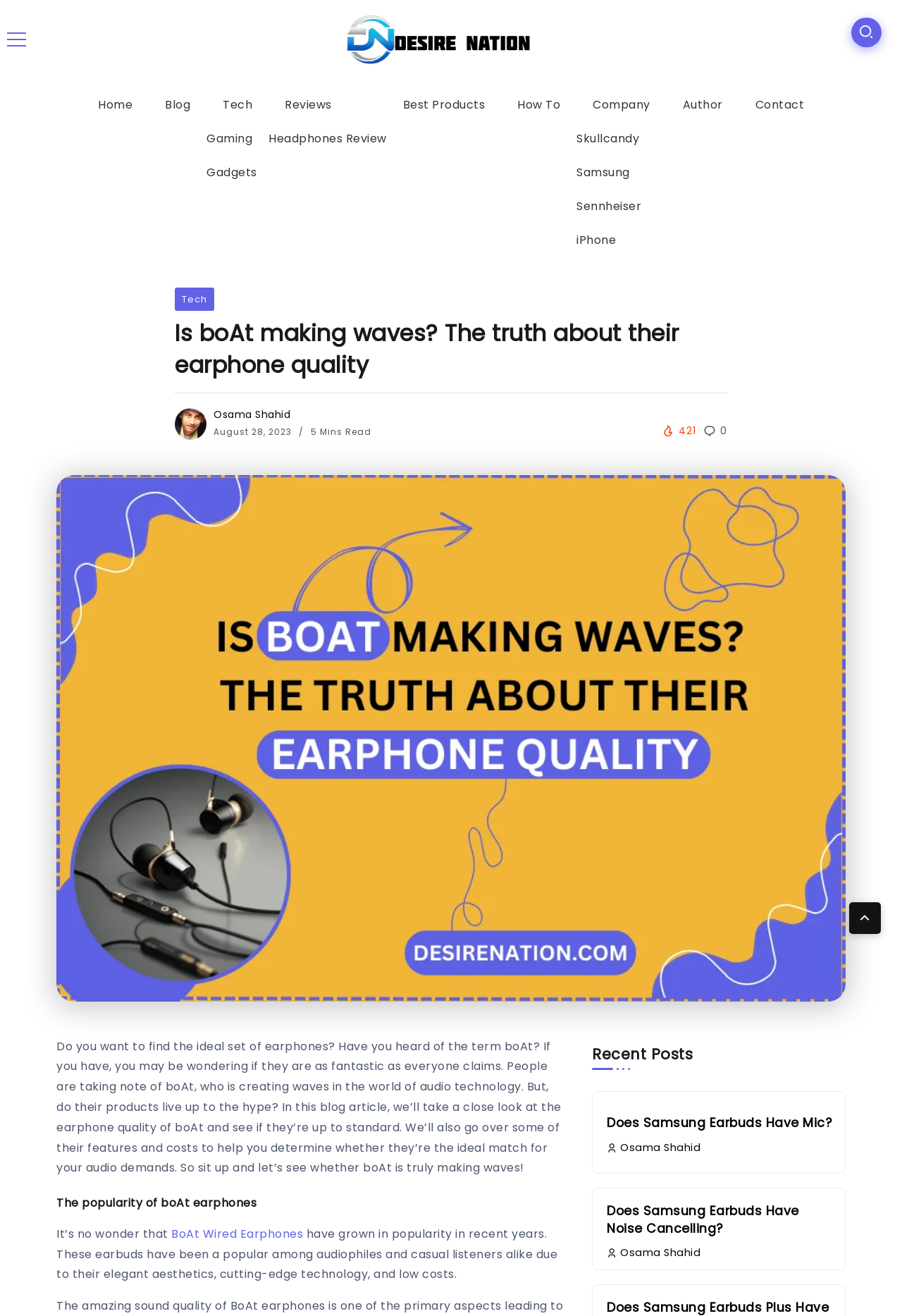For the given element description alt="Osama Shahid", determine the bounding box coordinates of the UI element. The coordinates should follow the format (top-left x, top-left y, bottom-right x, bottom-right y) and be within the range of 0 to 1.

[0.194, 0.315, 0.229, 0.328]